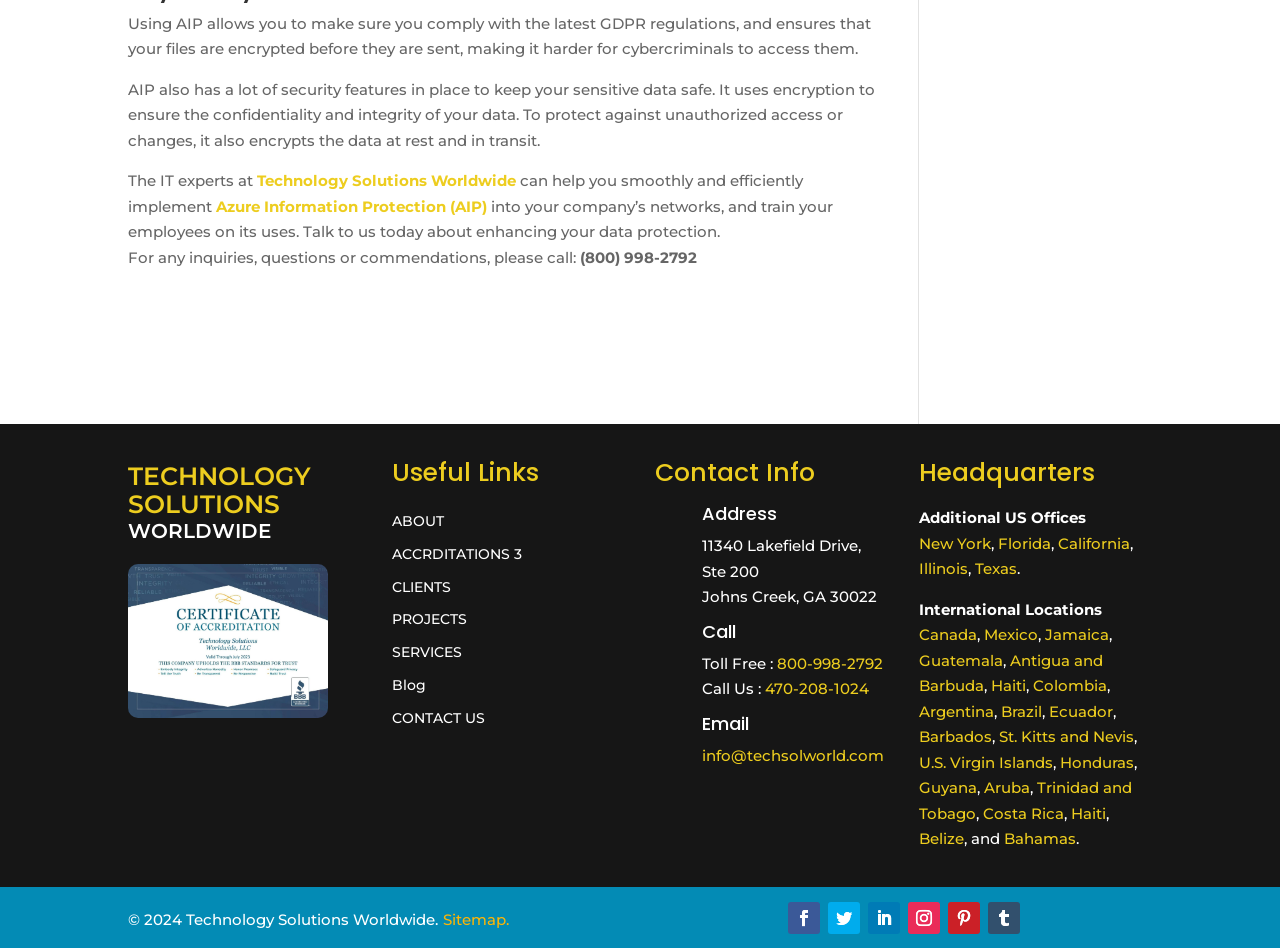Please give a short response to the question using one word or a phrase:
How many international locations are listed?

14